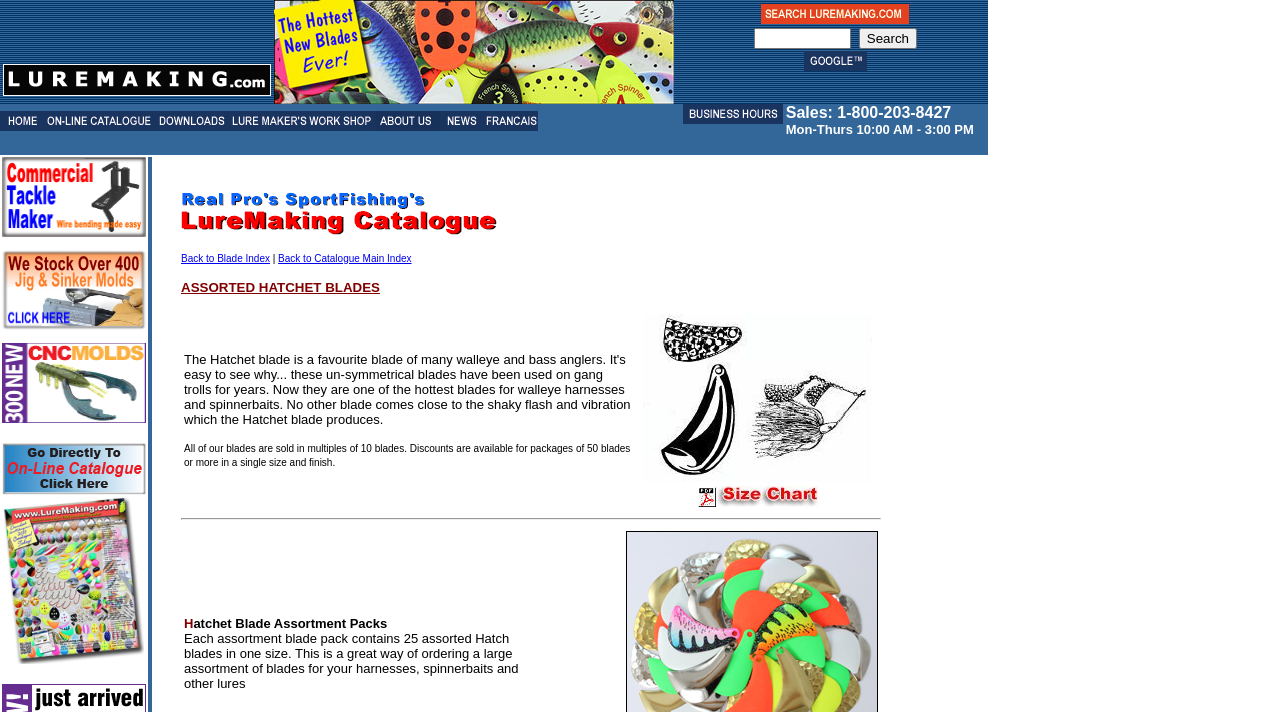Kindly determine the bounding box coordinates of the area that needs to be clicked to fulfill this instruction: "Go to main entry page".

[0.0, 0.164, 0.034, 0.188]